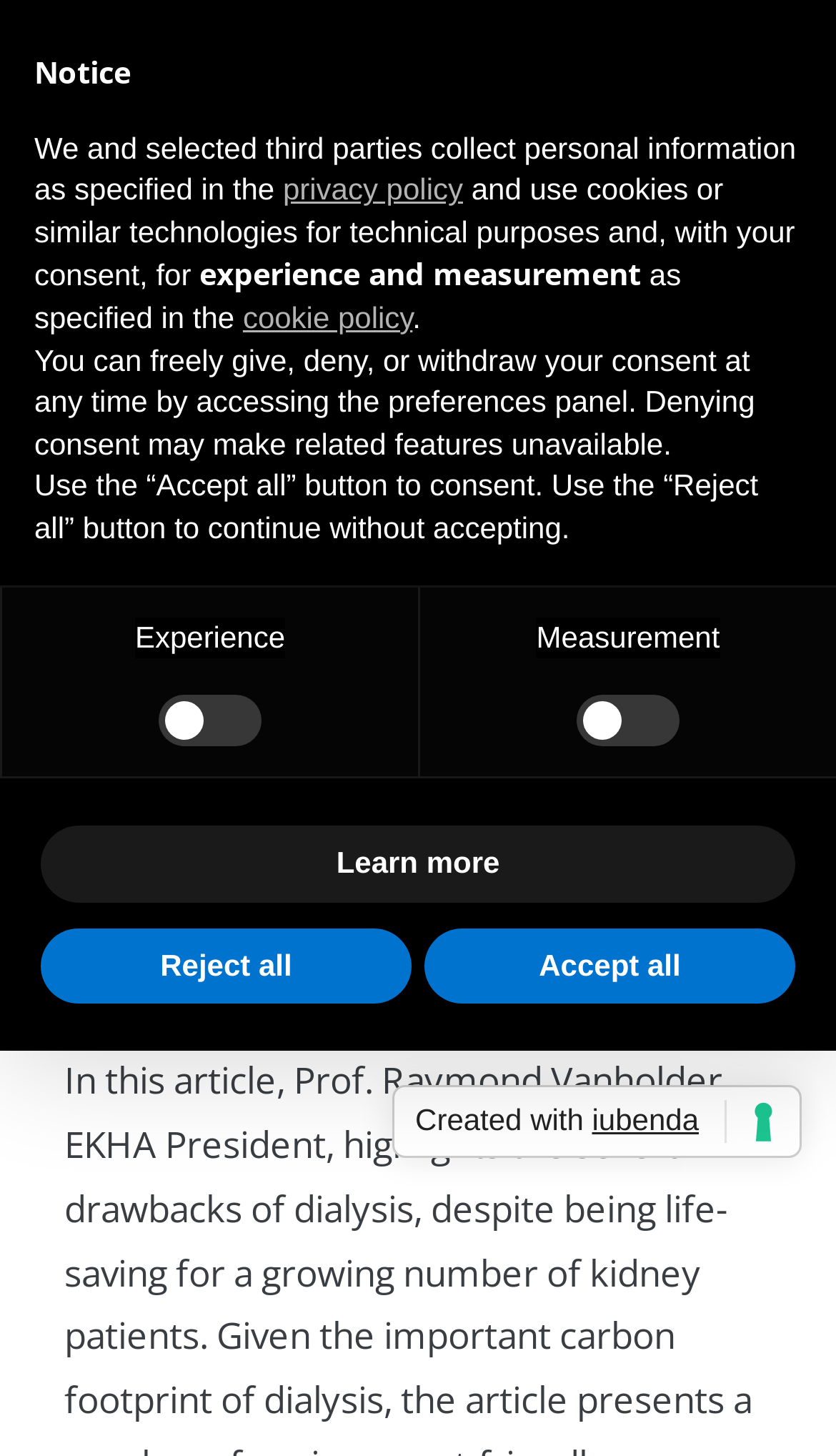Identify the bounding box for the element characterized by the following description: "Created with iubenda".

[0.468, 0.746, 0.959, 0.795]